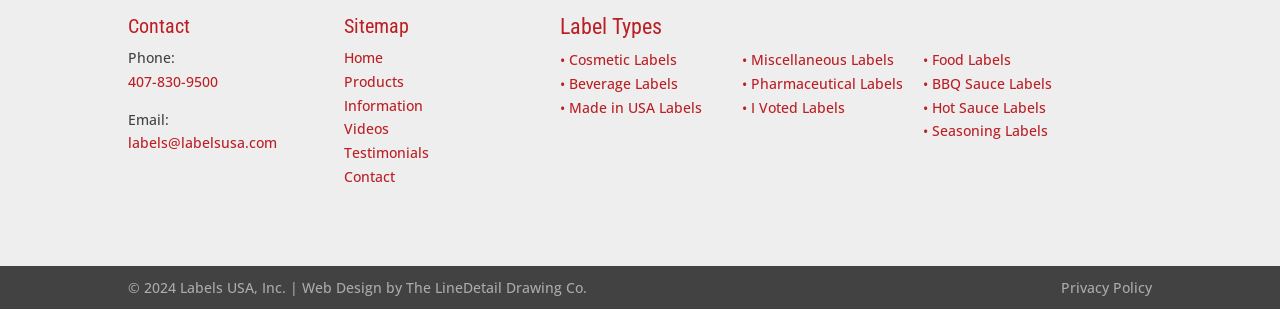Please give a short response to the question using one word or a phrase:
What is the name of the company that designed the website?

The LineDetail Drawing Co.